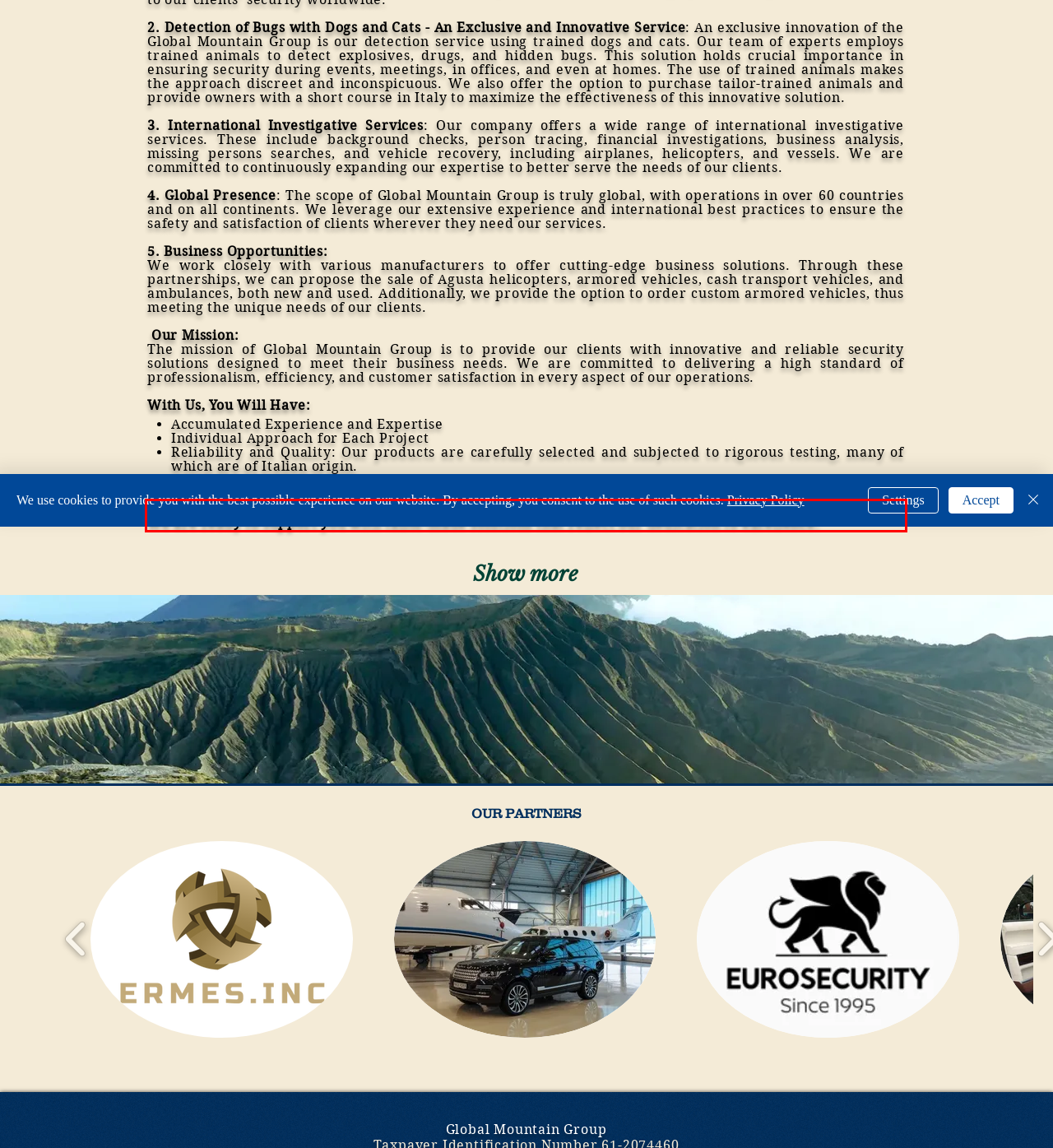With the given screenshot of a webpage, locate the red rectangle bounding box and extract the text content using OCR.

Global Mountain Group represents your trusted partner in the realm of security and business opportunities. We are ready to support you with tailor-made solutions that reflect our dedication to excellence.